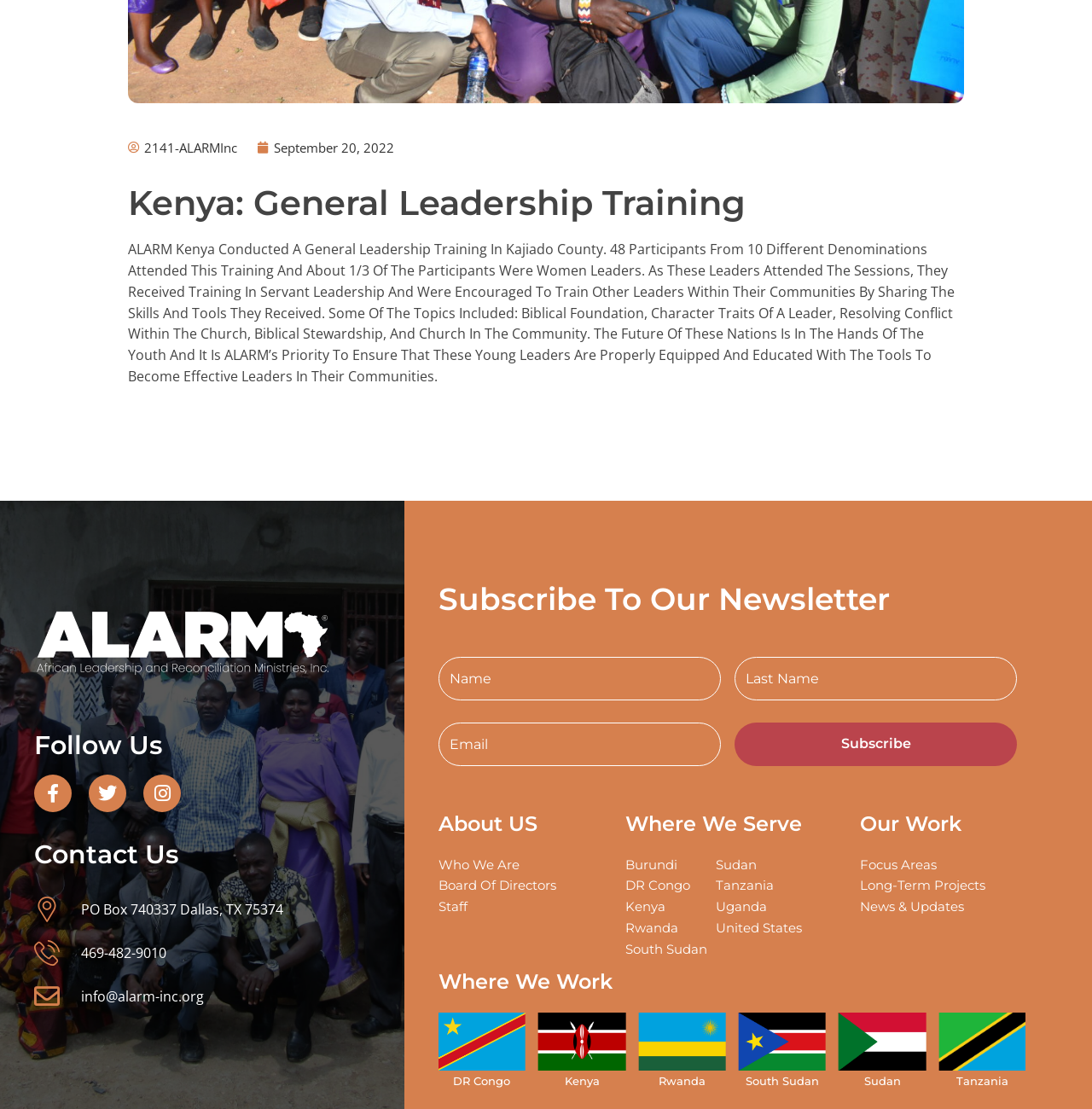Provide the bounding box coordinates in the format (top-left x, top-left y, bottom-right x, bottom-right y). All values are floating point numbers between 0 and 1. Determine the bounding box coordinate of the UI element described as: TUMail

None